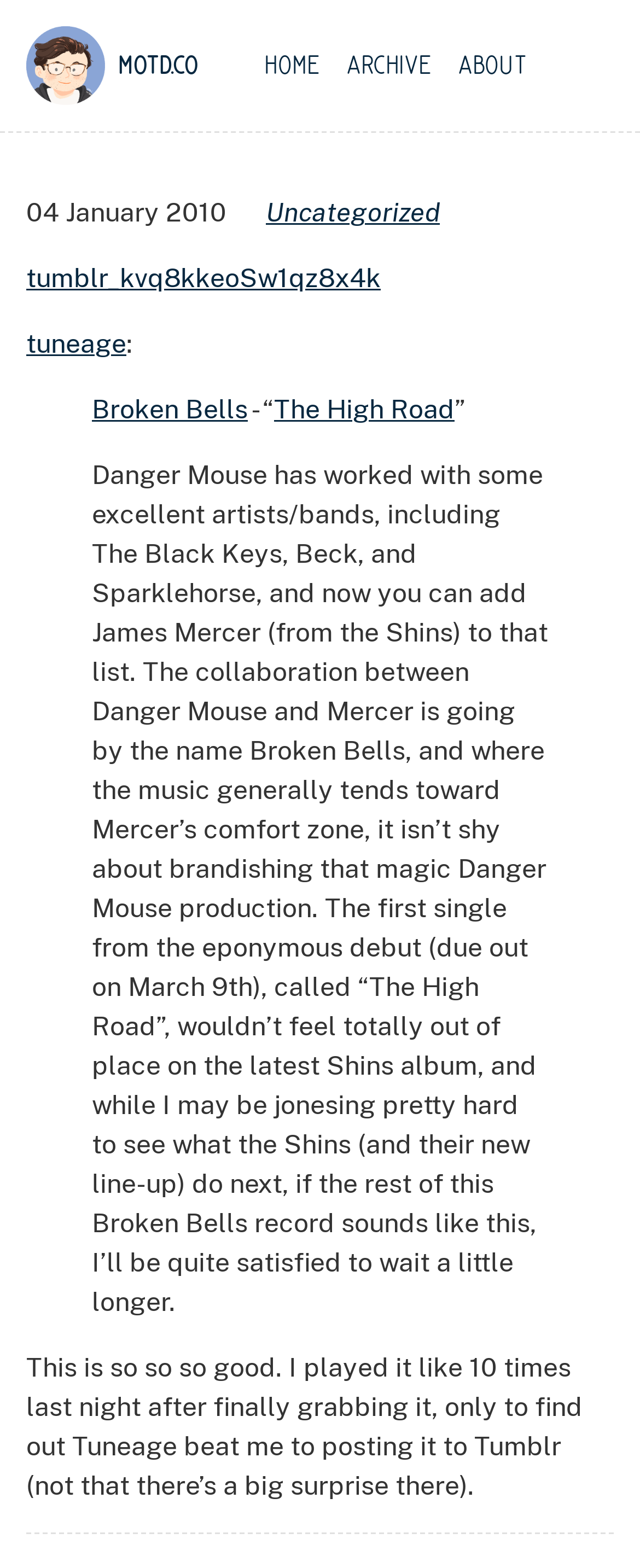Answer the following inquiry with a single word or phrase:
What is the name of the music collaboration mentioned in the blog post?

Broken Bells